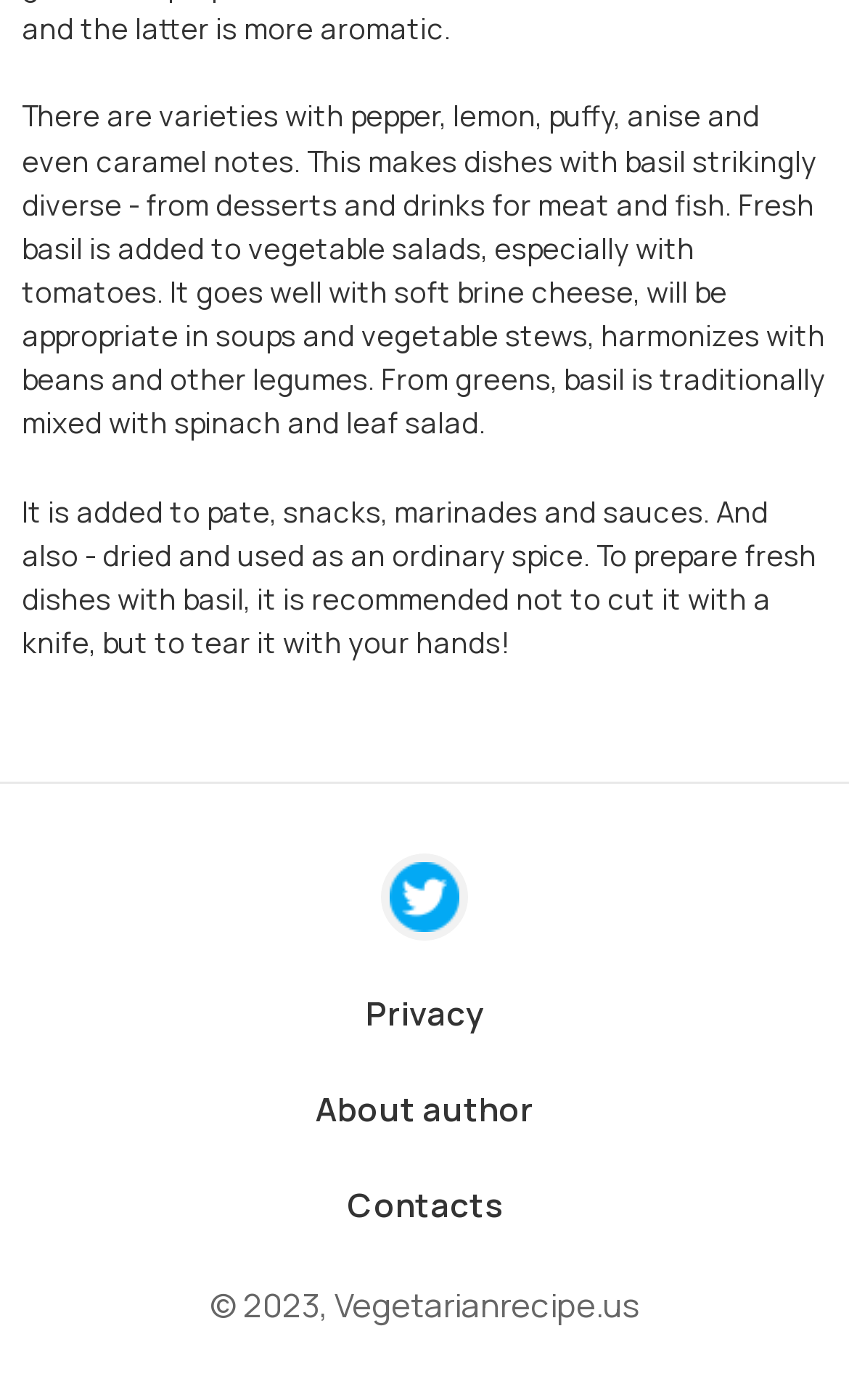What social media platform is linked on the website? Observe the screenshot and provide a one-word or short phrase answer.

Twitter